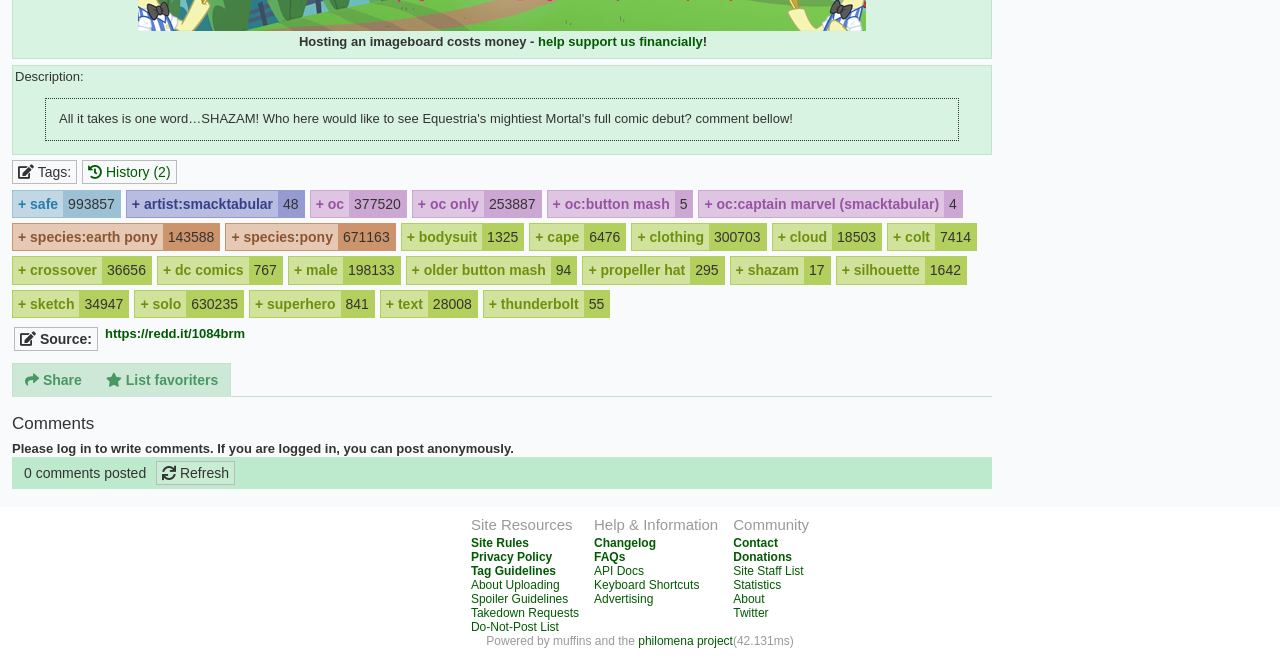Answer briefly with one word or phrase:
What is the purpose of the 'Unwatched' buttons?

Toggle watch status